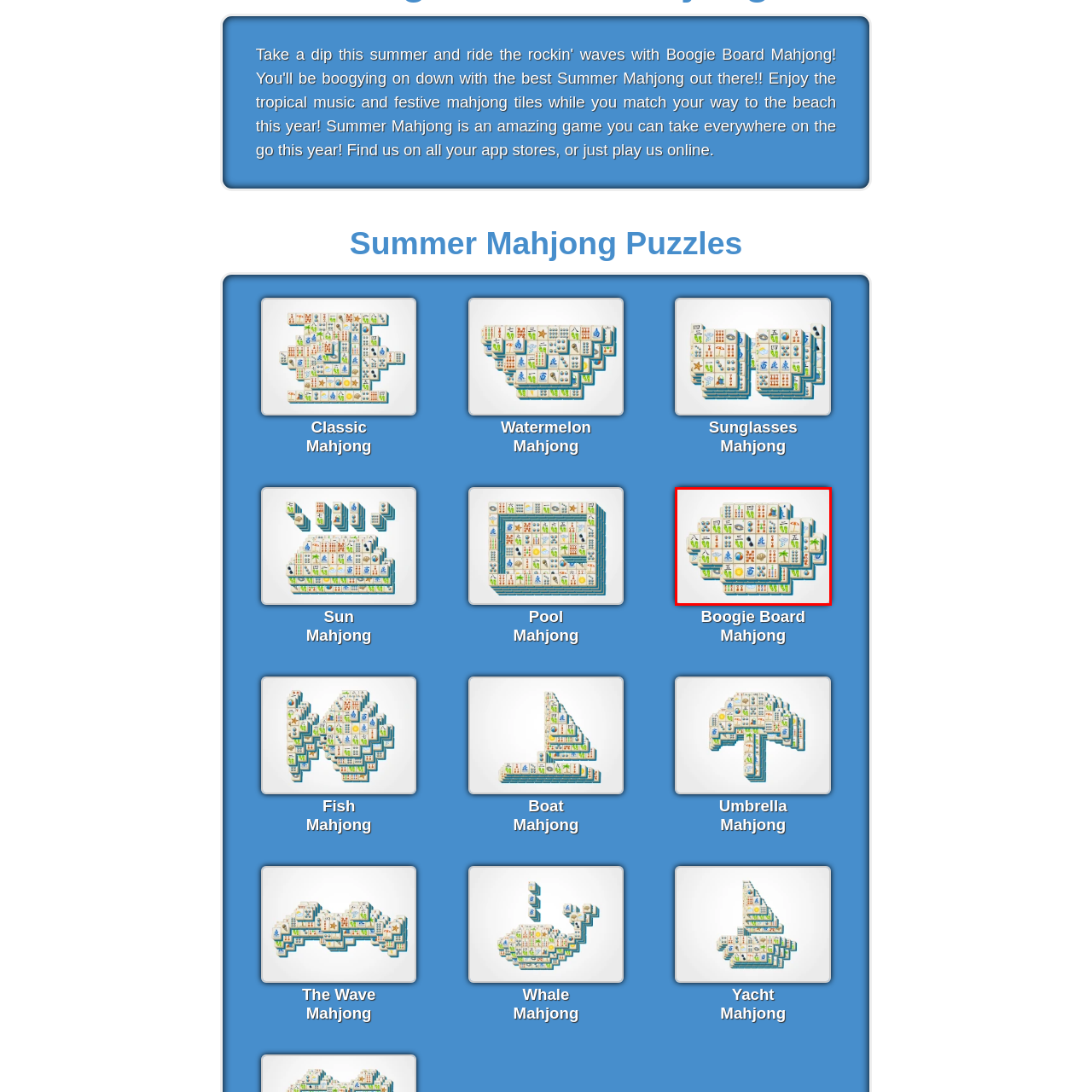Concentrate on the part of the image bordered in red, What is the purpose of the game? Answer concisely with a word or phrase.

To unwind